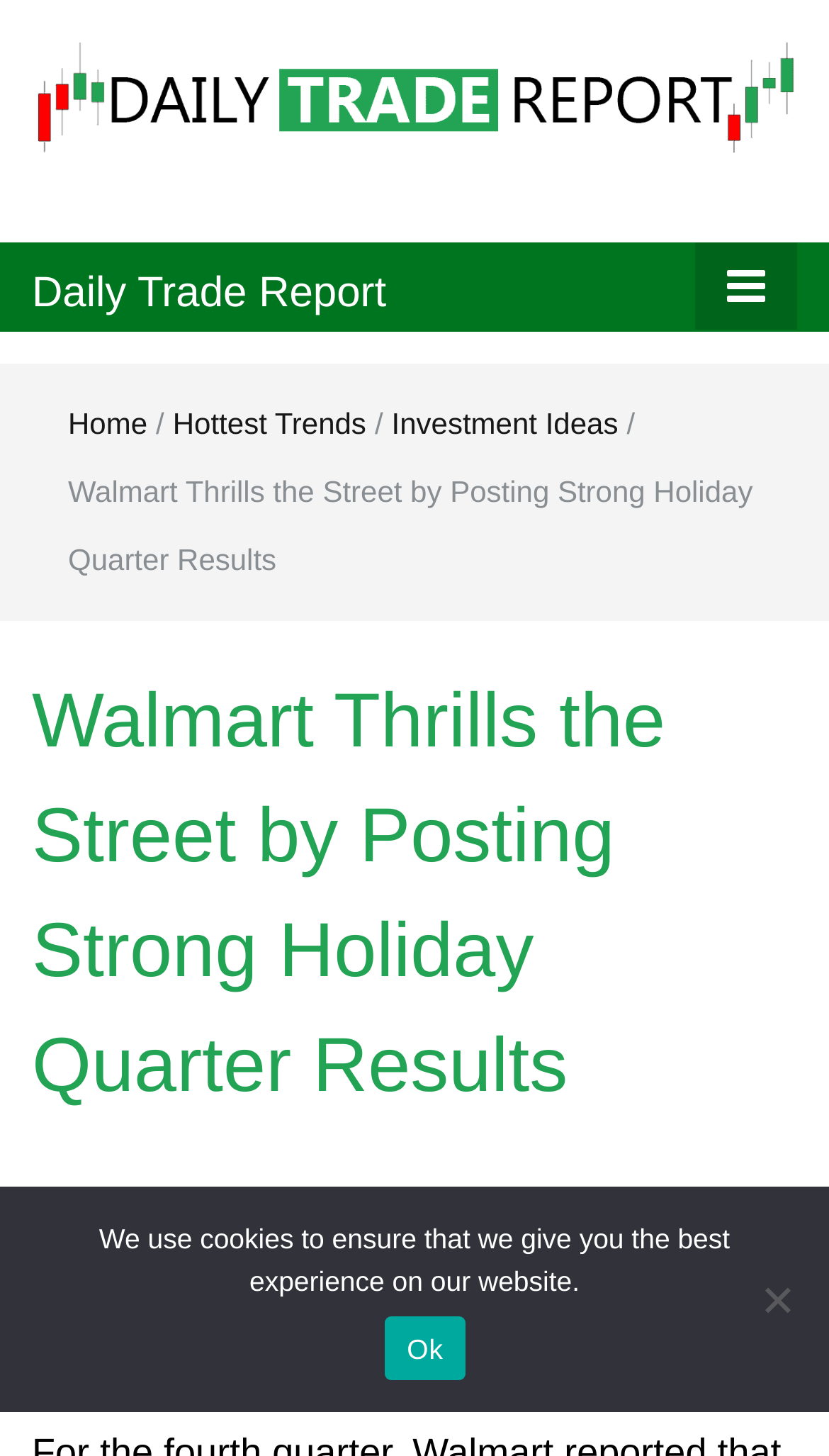Please reply to the following question with a single word or a short phrase:
What is the tone of the website?

Informative